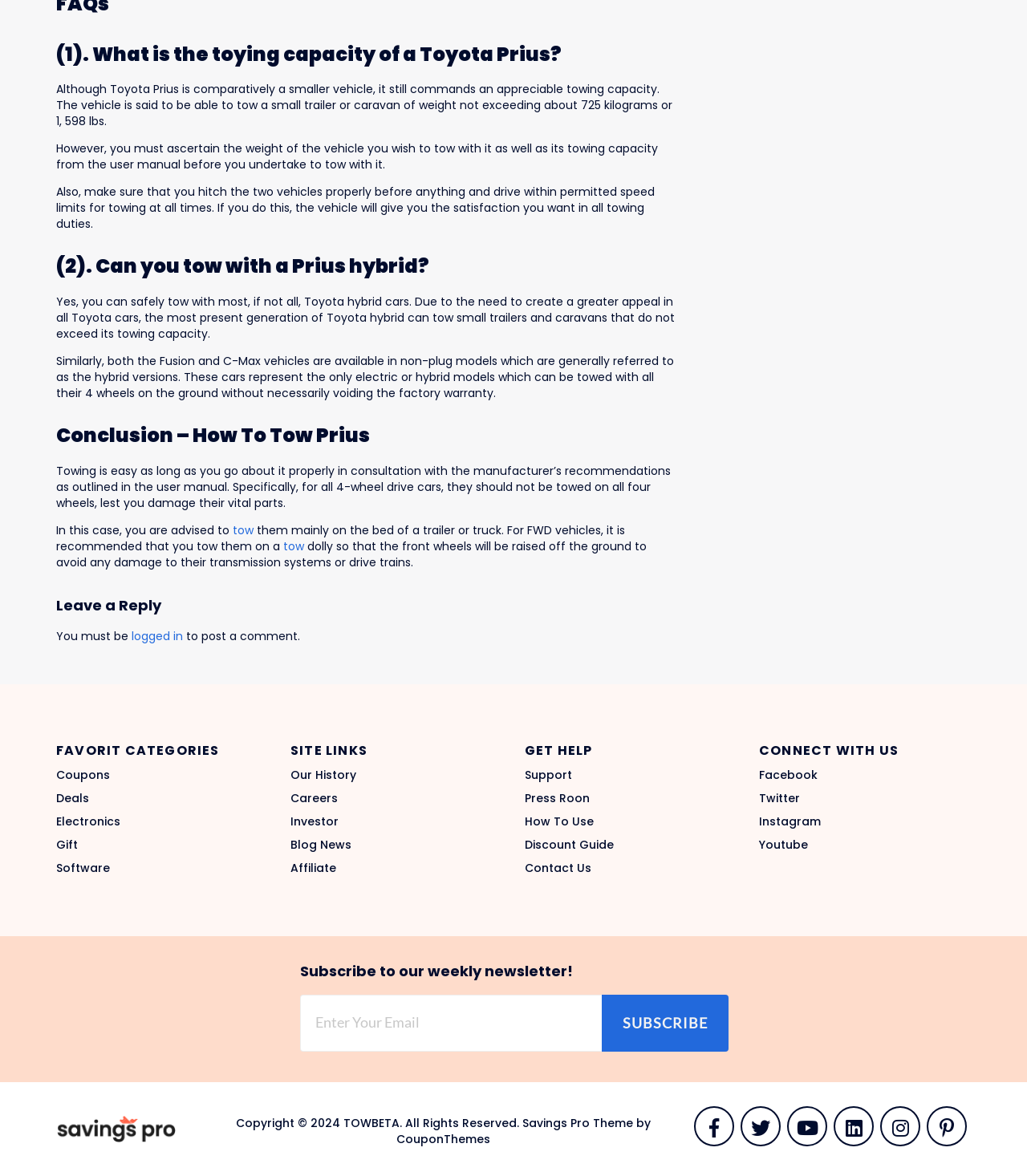Please provide a brief answer to the following inquiry using a single word or phrase:
What is required to post a comment?

To be logged in